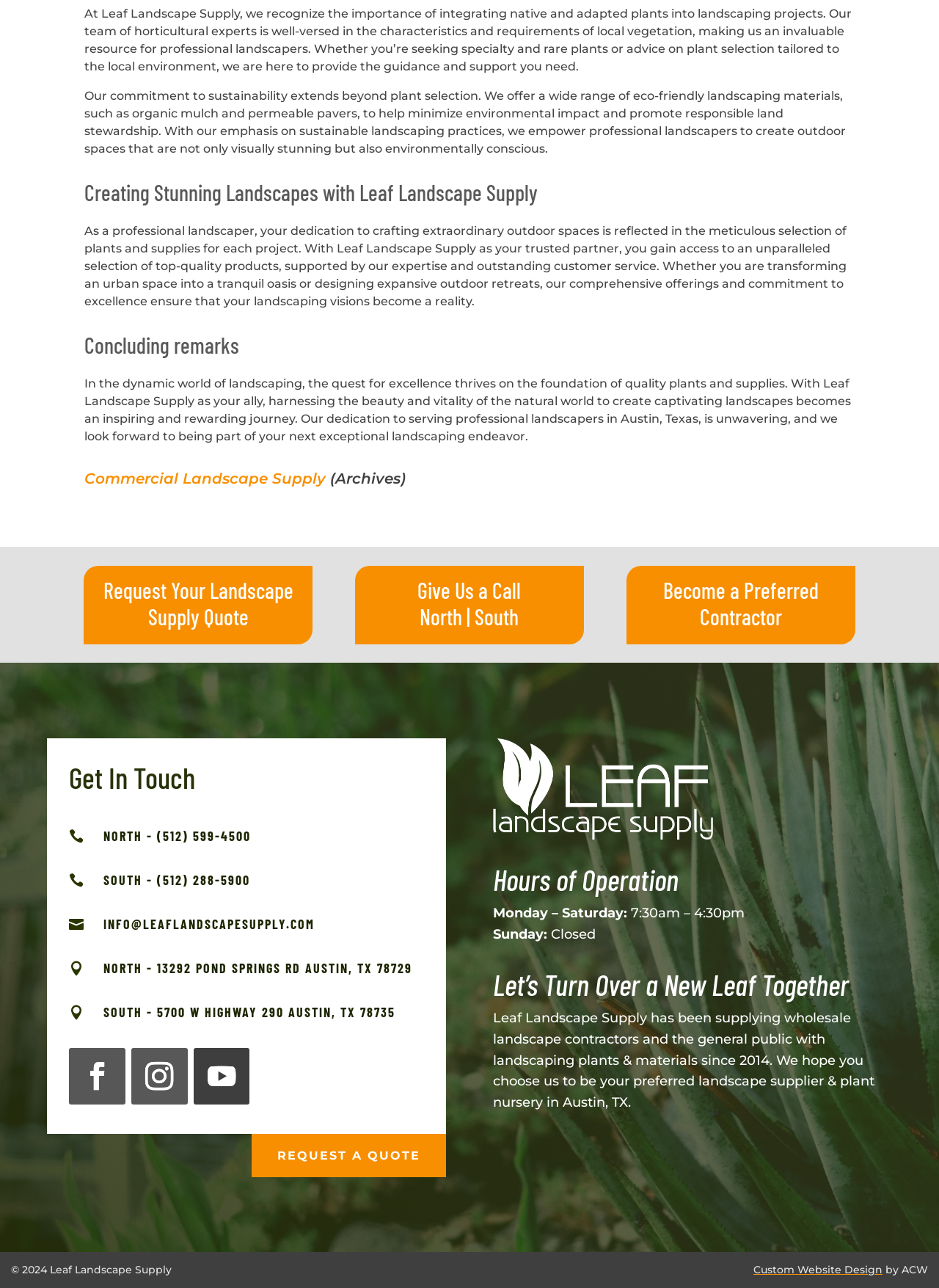Please determine the bounding box coordinates, formatted as (top-left x, top-left y, bottom-right x, bottom-right y), with all values as floating point numbers between 0 and 1. Identify the bounding box of the region described as: North

[0.447, 0.468, 0.493, 0.489]